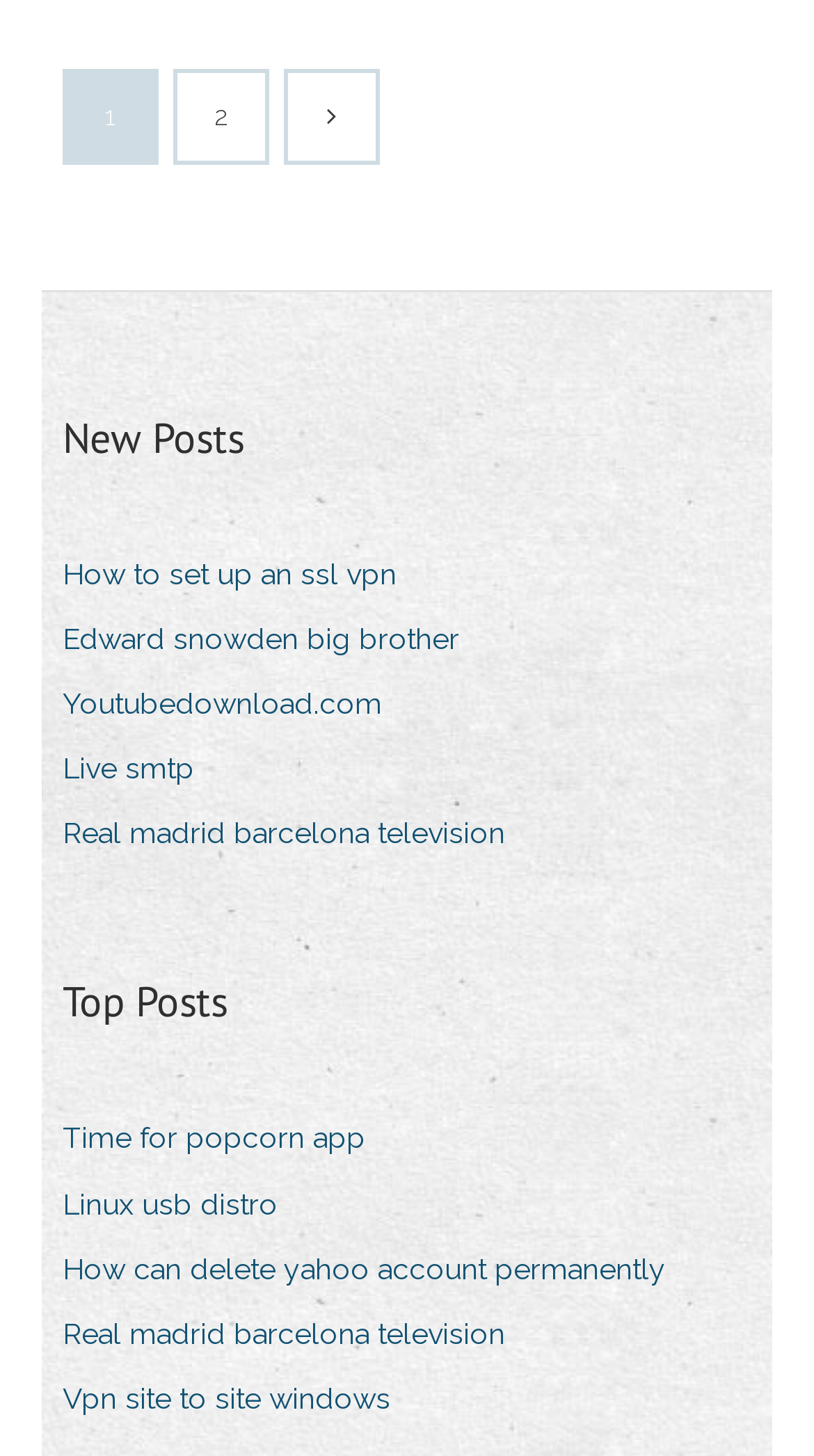Locate the bounding box coordinates of the clickable area to execute the instruction: "Go to 'Top Posts'". Provide the coordinates as four float numbers between 0 and 1, represented as [left, top, right, bottom].

[0.077, 0.667, 0.279, 0.71]